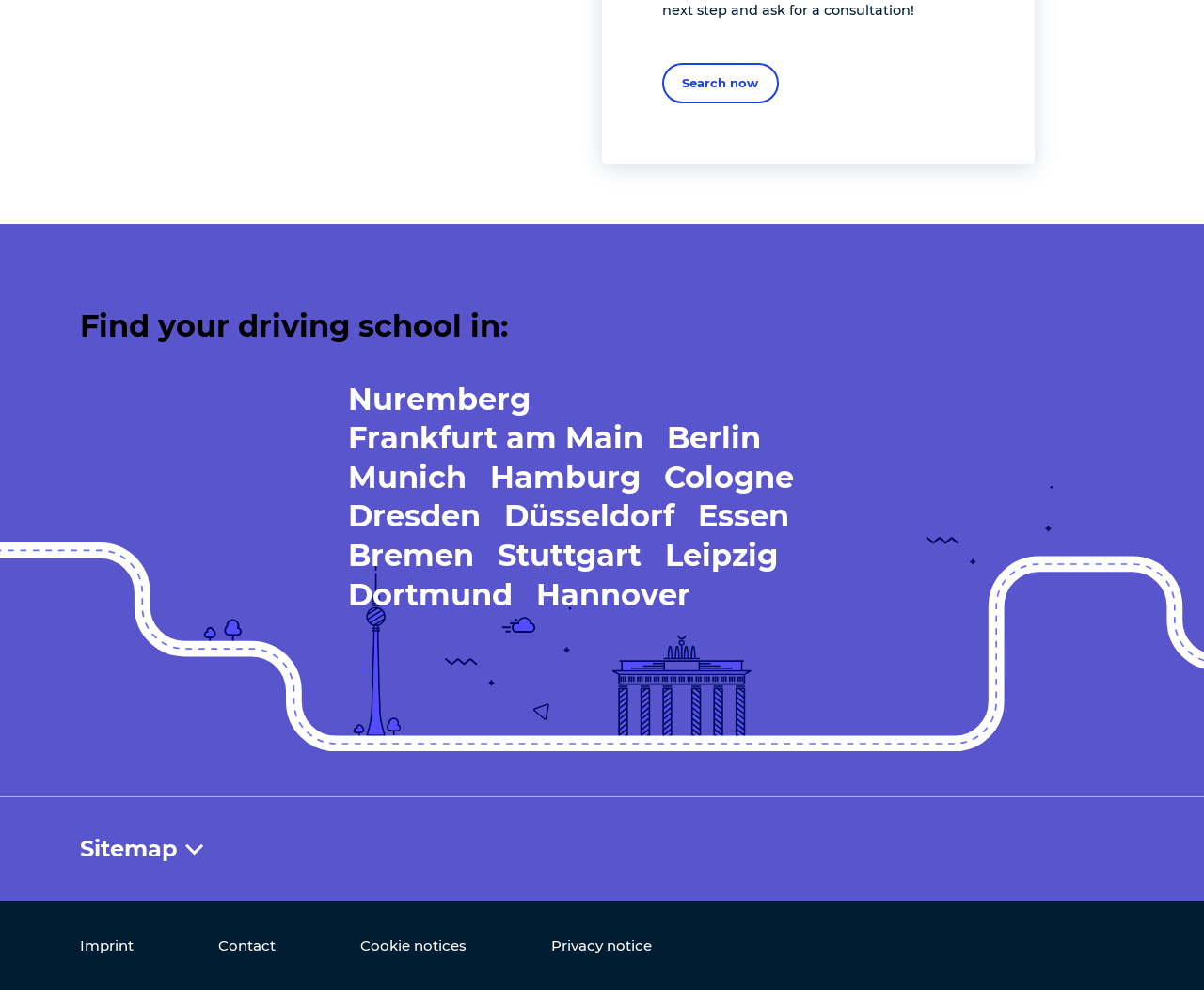What is the function of the button at the bottom? Examine the screenshot and reply using just one word or a brief phrase.

Sitemap